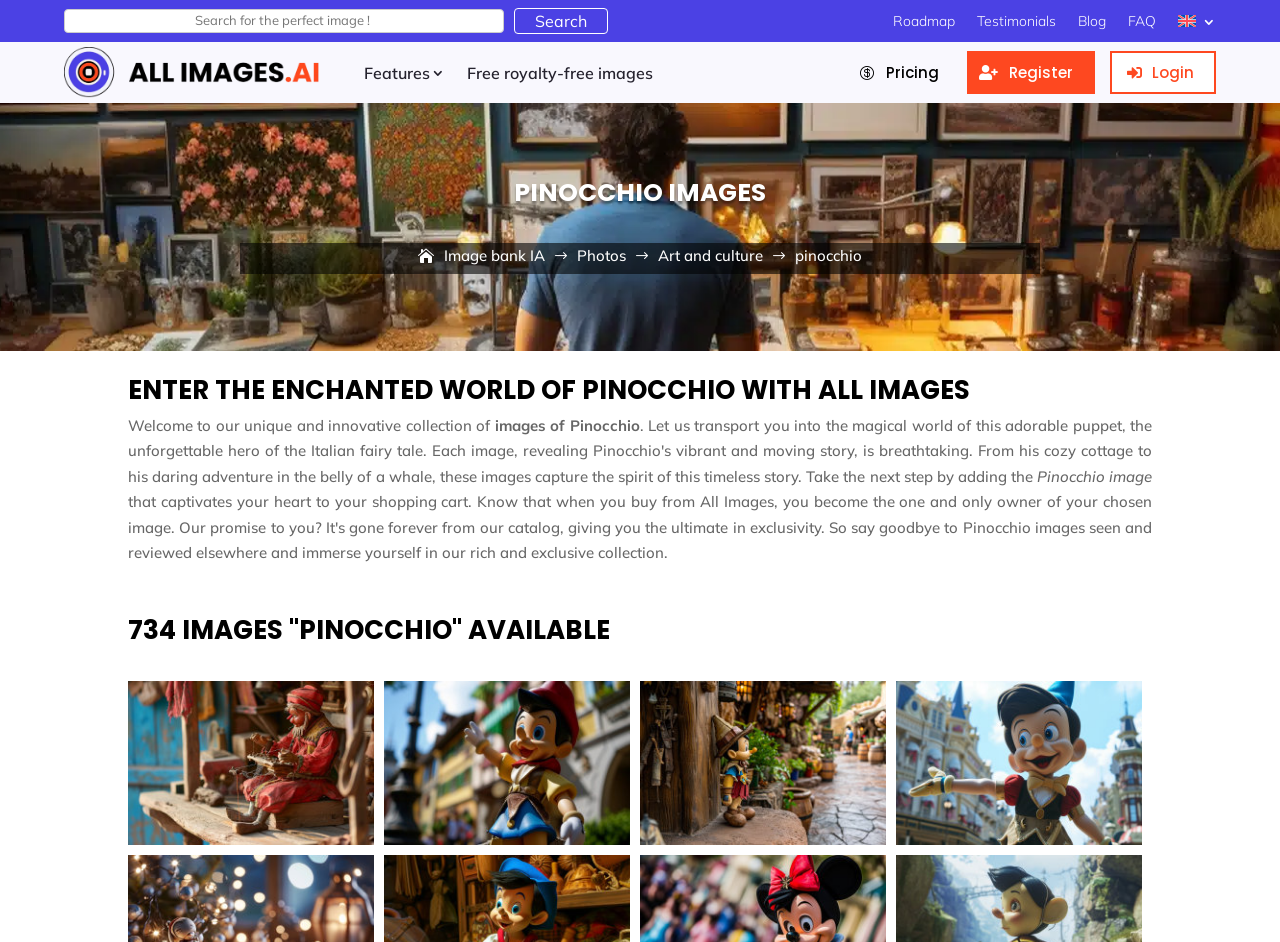Indicate the bounding box coordinates of the clickable region to achieve the following instruction: "Click on the roadmap."

[0.698, 0.015, 0.746, 0.038]